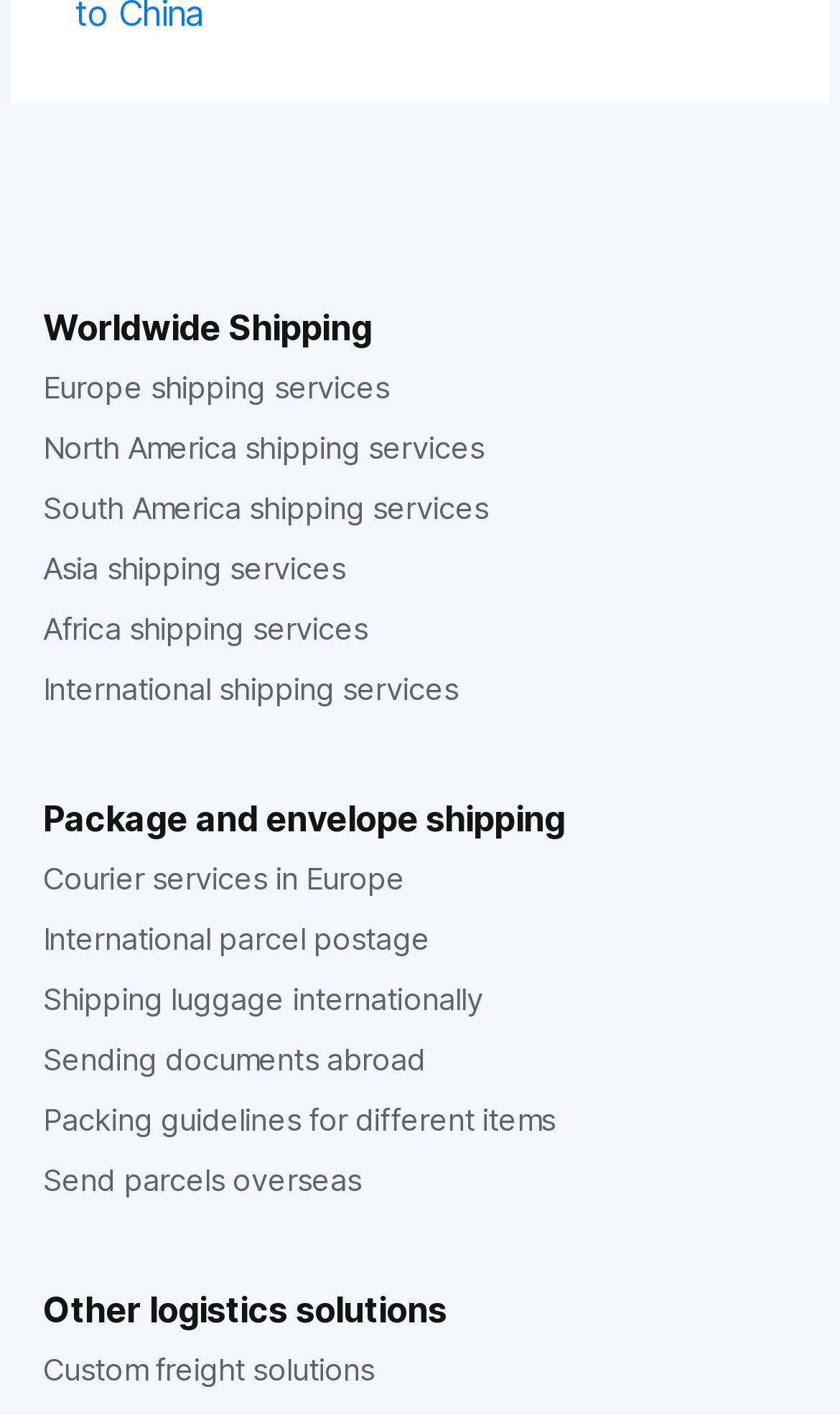Given the description South America shipping services, predict the bounding box coordinates of the UI element. Ensure the coordinates are in the format (top-left x, top-left y, bottom-right x, bottom-right y) and all values are between 0 and 1.

[0.051, 0.34, 0.581, 0.377]